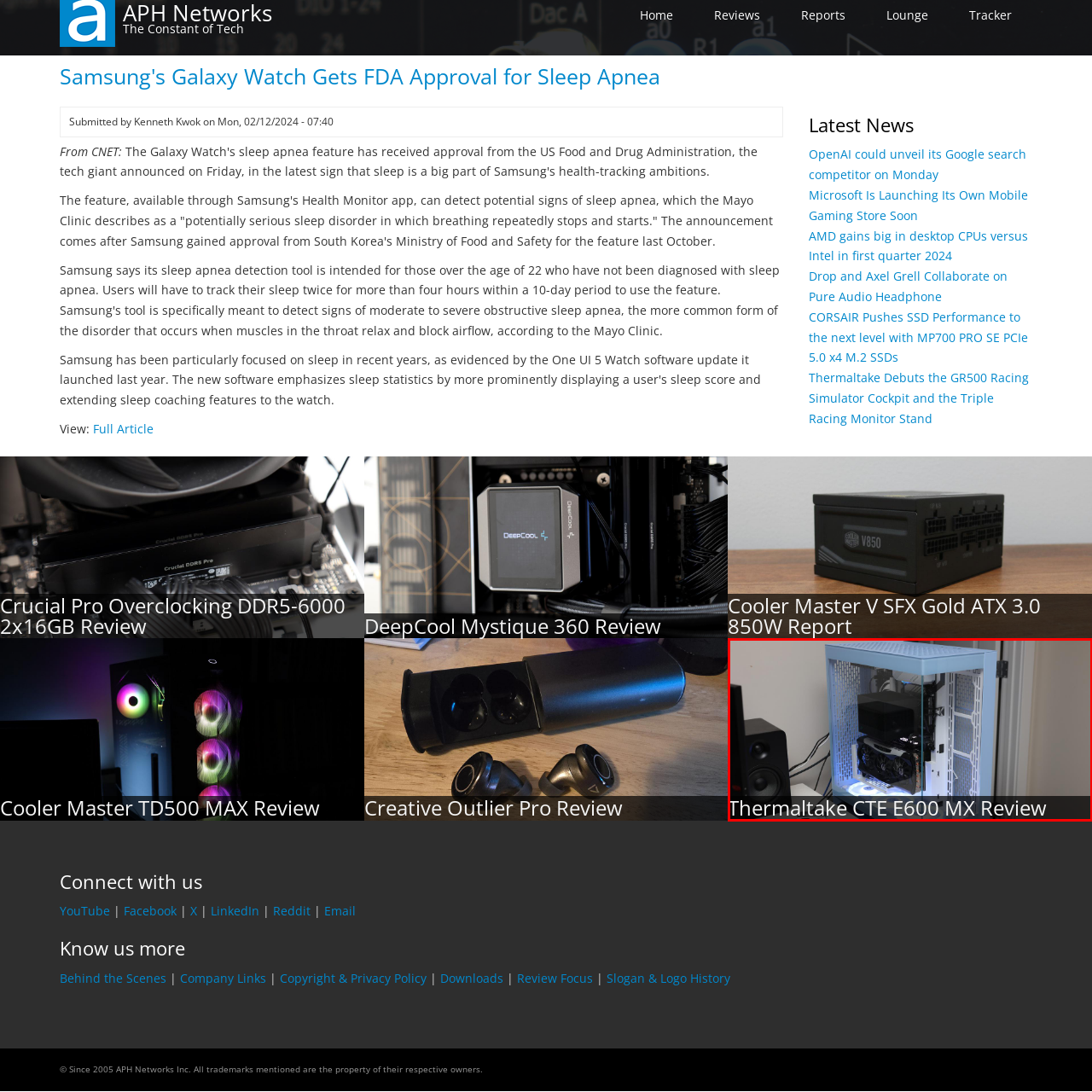What is visible through the translucent side panel?
Look at the image enclosed by the red bounding box and give a detailed answer using the visual information available in the image.

The caption states that the case has a translucent side panel, allowing a view of the internal components, including a graphics card and a robust cooling system.